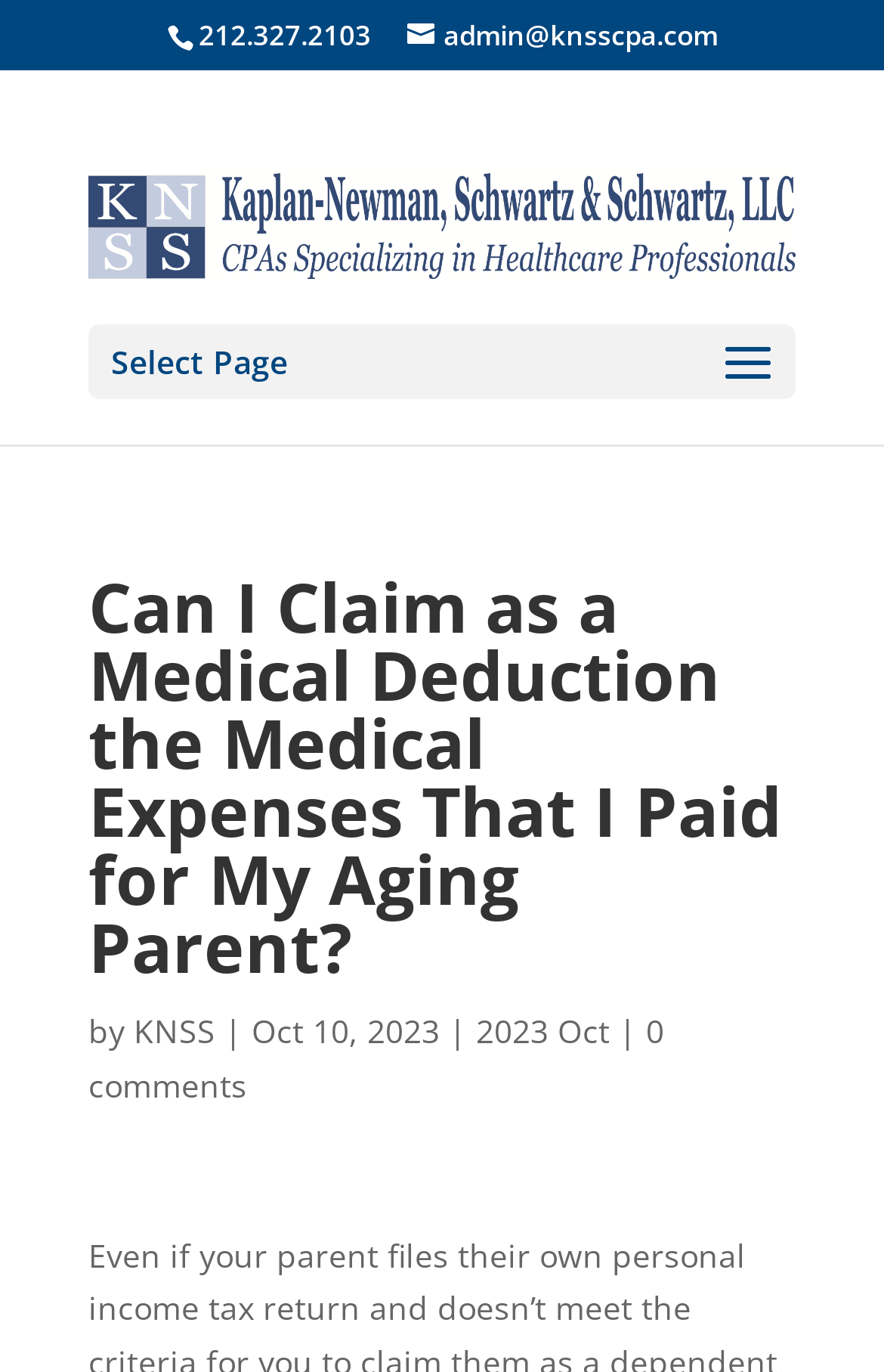Predict the bounding box of the UI element based on this description: "2023 Oct".

[0.538, 0.736, 0.69, 0.767]